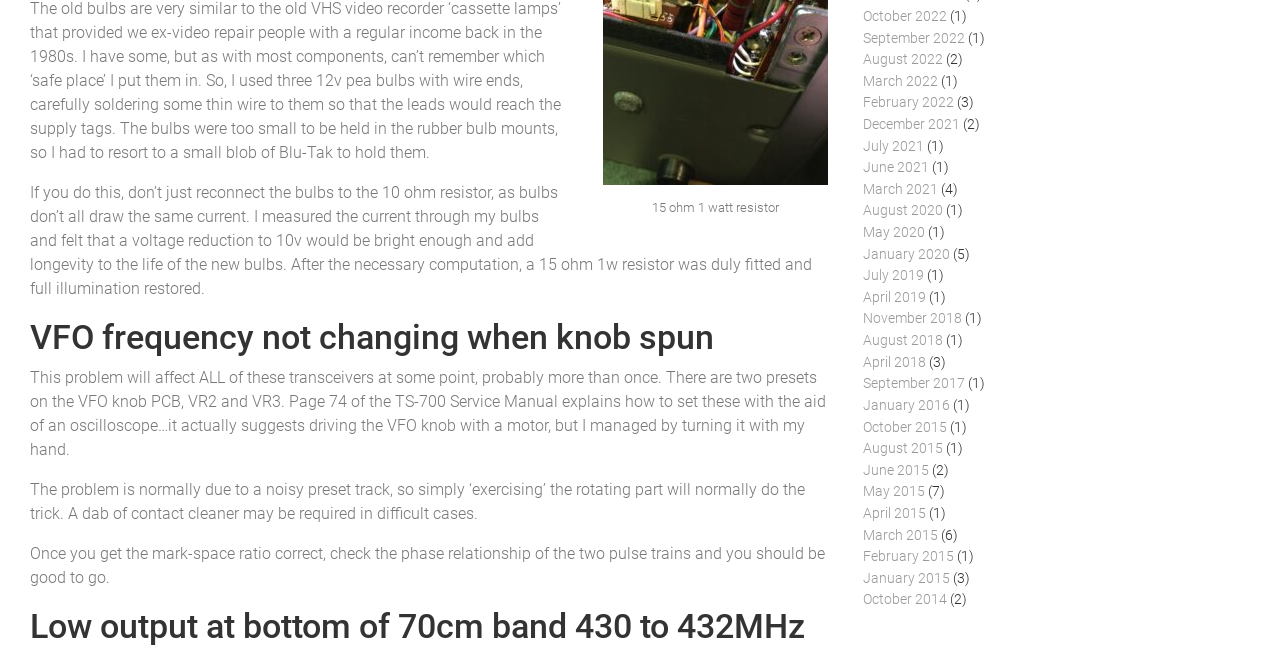What is the issue with the output at the bottom of the 70cm band?
Provide a detailed and well-explained answer to the question.

The issue is that there is a low output at the bottom of the 70cm band, specifically between 430 to 432MHz.